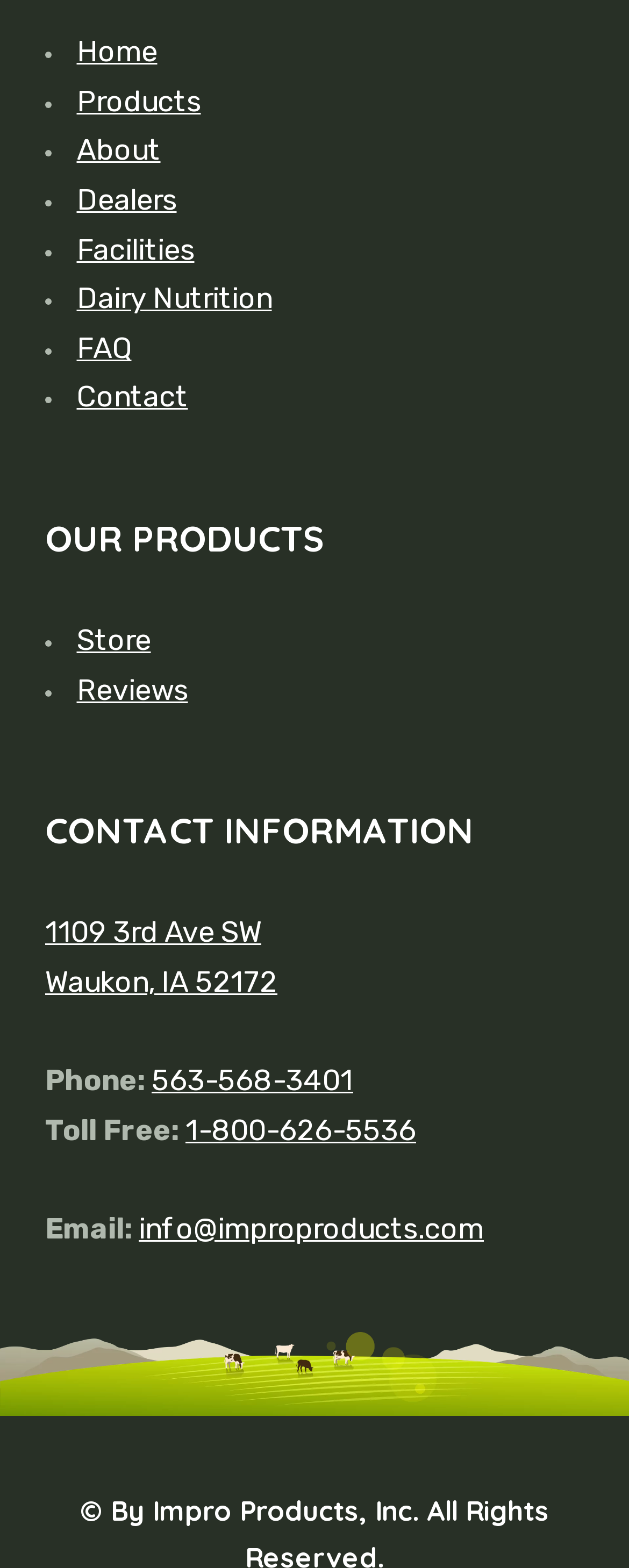Please locate the bounding box coordinates of the element that should be clicked to achieve the given instruction: "contact us".

[0.11, 0.233, 0.31, 0.274]